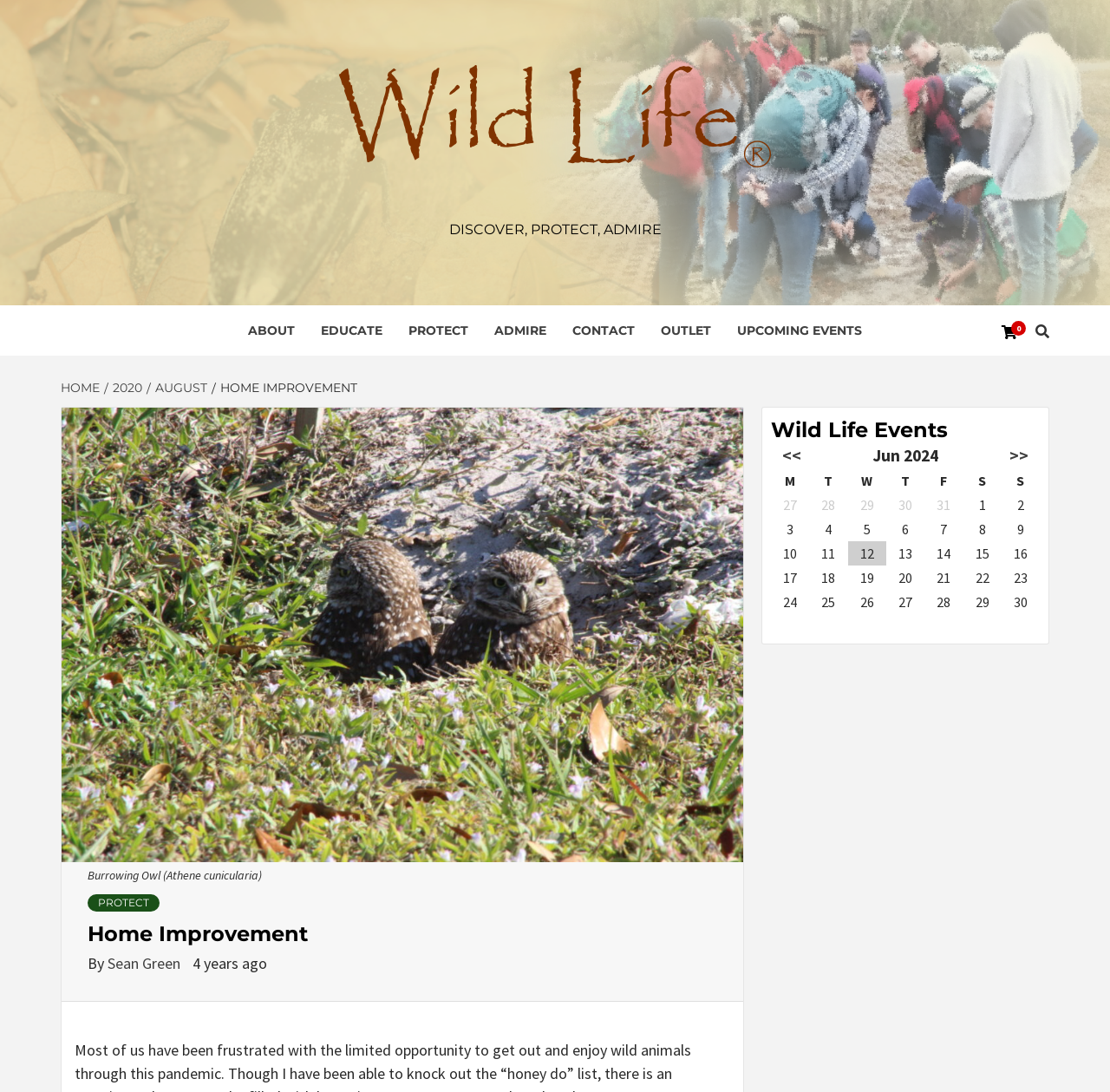Extract the bounding box coordinates for the UI element described by the text: "parent_node: DISCOVER, PROTECT, ADMIRE". The coordinates should be in the form of [left, top, right, bottom] with values between 0 and 1.

[0.305, 0.06, 0.695, 0.153]